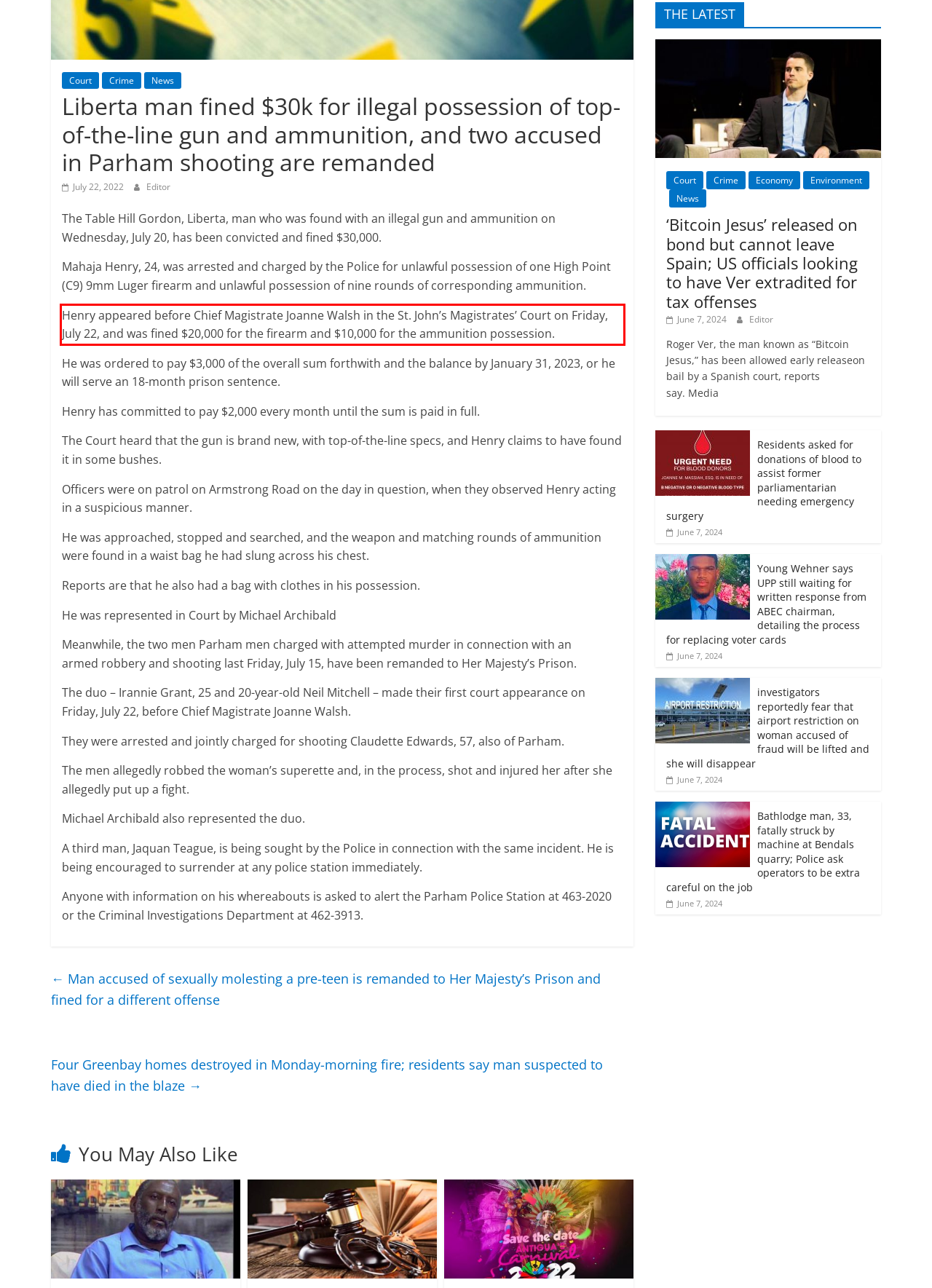Analyze the webpage screenshot and use OCR to recognize the text content in the red bounding box.

Henry appeared before Chief Magistrate Joanne Walsh in the St. John’s Magistrates’ Court on Friday, July 22, and was fined $20,000 for the firearm and $10,000 for the ammunition possession.